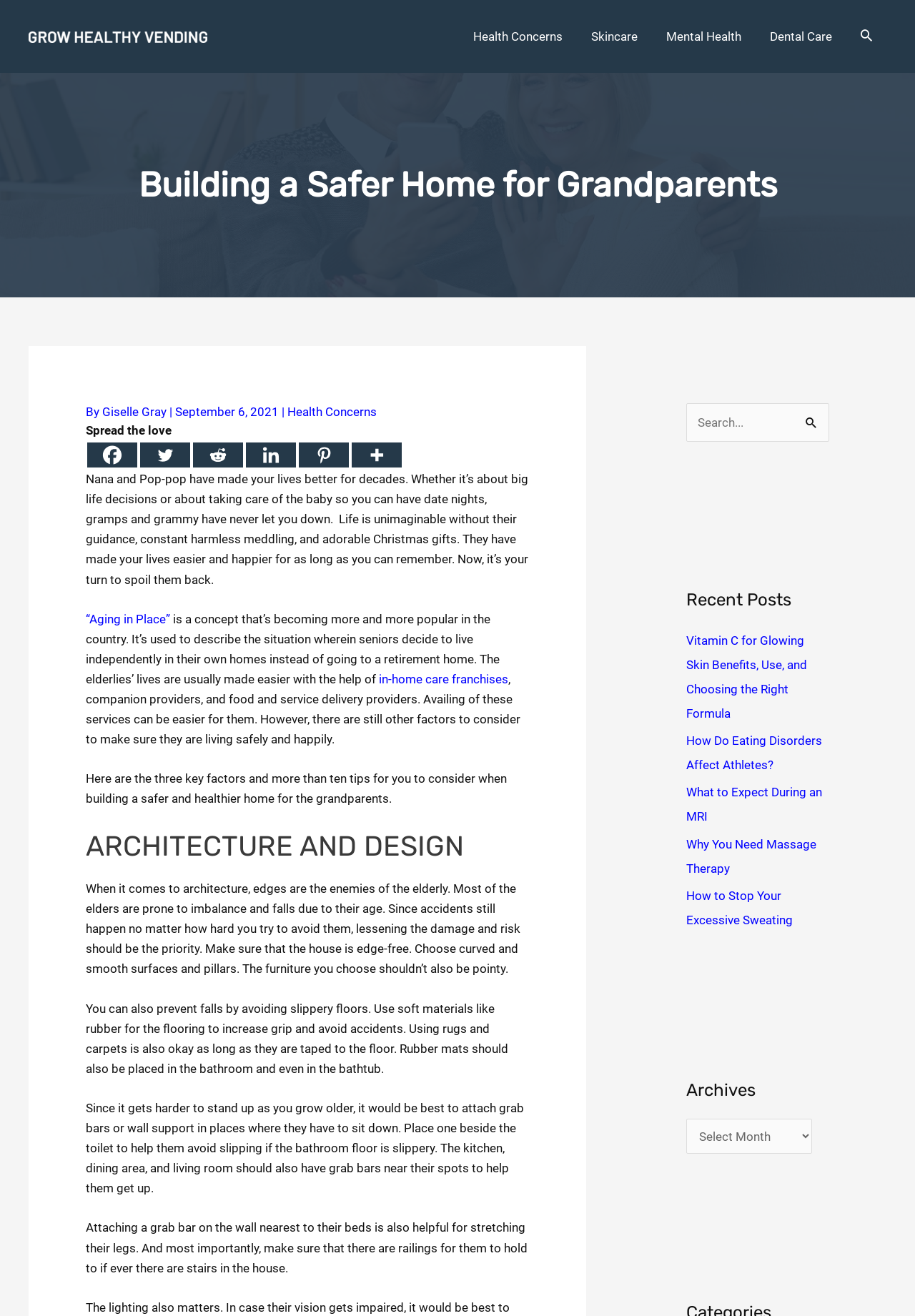What is the concept of 'Aging in Place'?
Please answer the question with as much detail as possible using the screenshot.

The article explains that 'Aging in Place' is a concept where seniors decide to live independently in their own homes instead of going to a retirement home, and that it can be made easier with the help of in-home care franchises, companion providers, and food and service delivery providers.